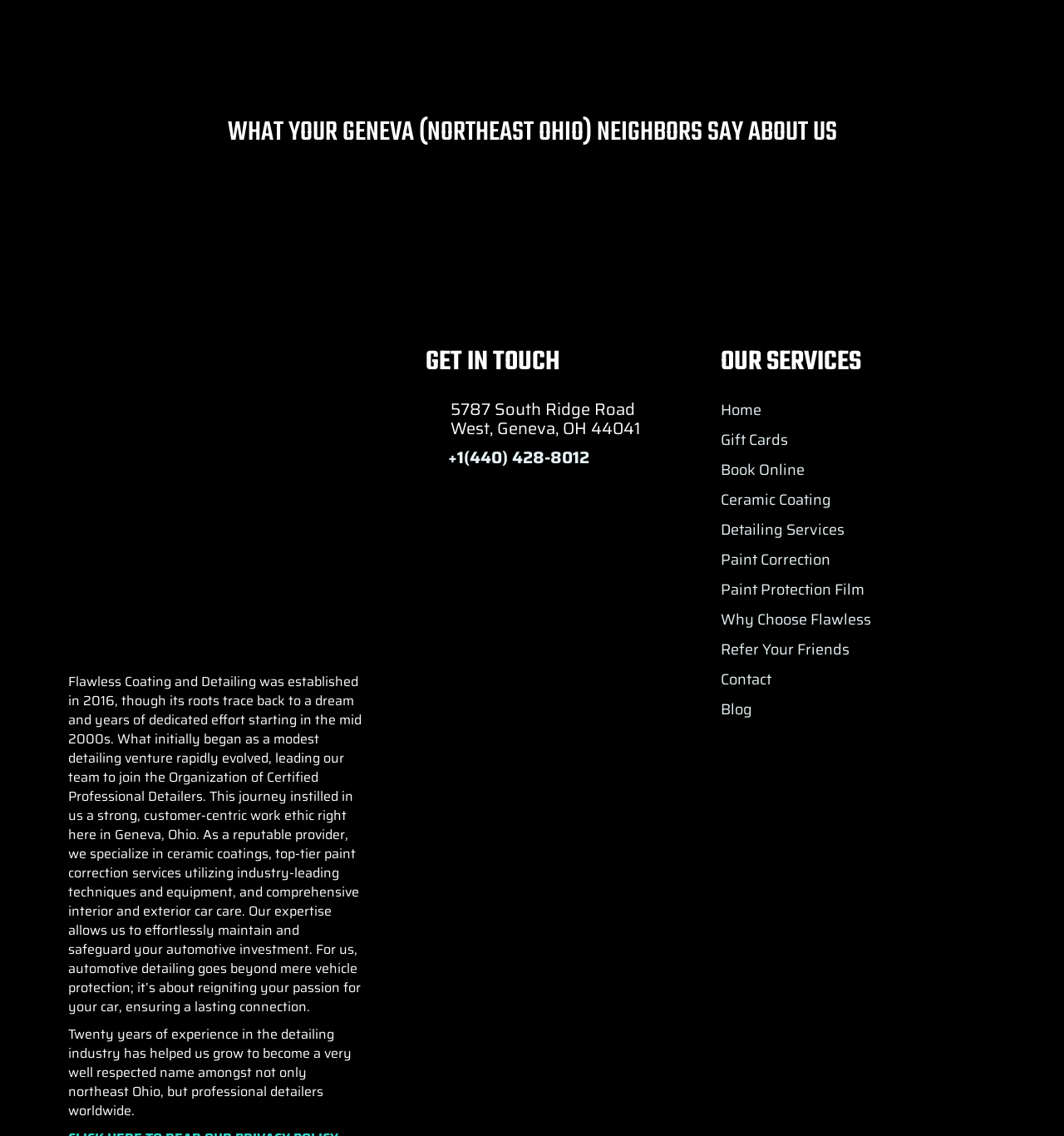Refer to the image and offer a detailed explanation in response to the question: What is the address of the business?

The address of the business can be found in the StaticText element with the text '5787 South Ridge Road West, Geneva, OH 44041'.